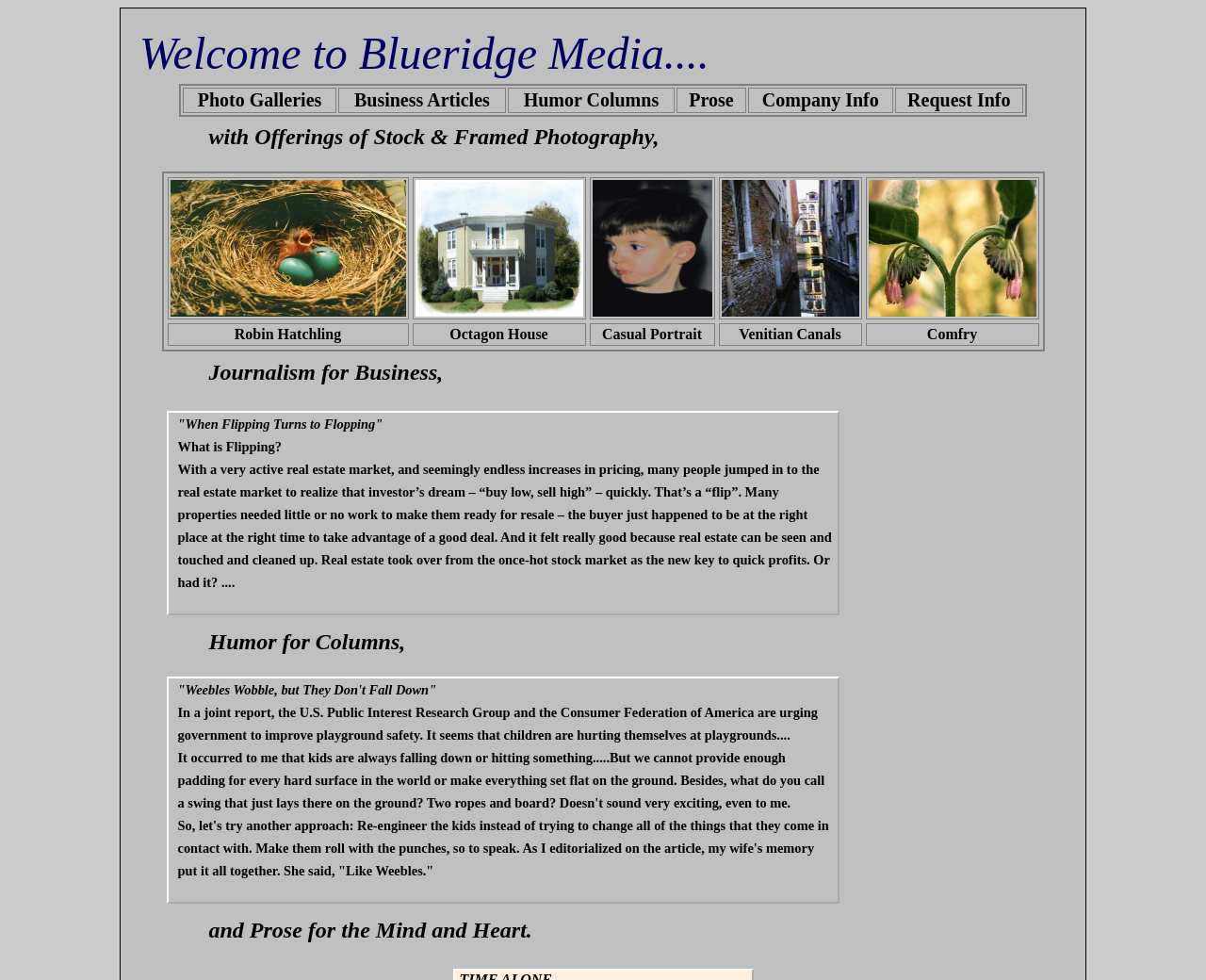Identify the bounding box coordinates for the UI element described by the following text: "Prose". Provide the coordinates as four float numbers between 0 and 1, in the format [left, top, right, bottom].

[0.567, 0.091, 0.612, 0.112]